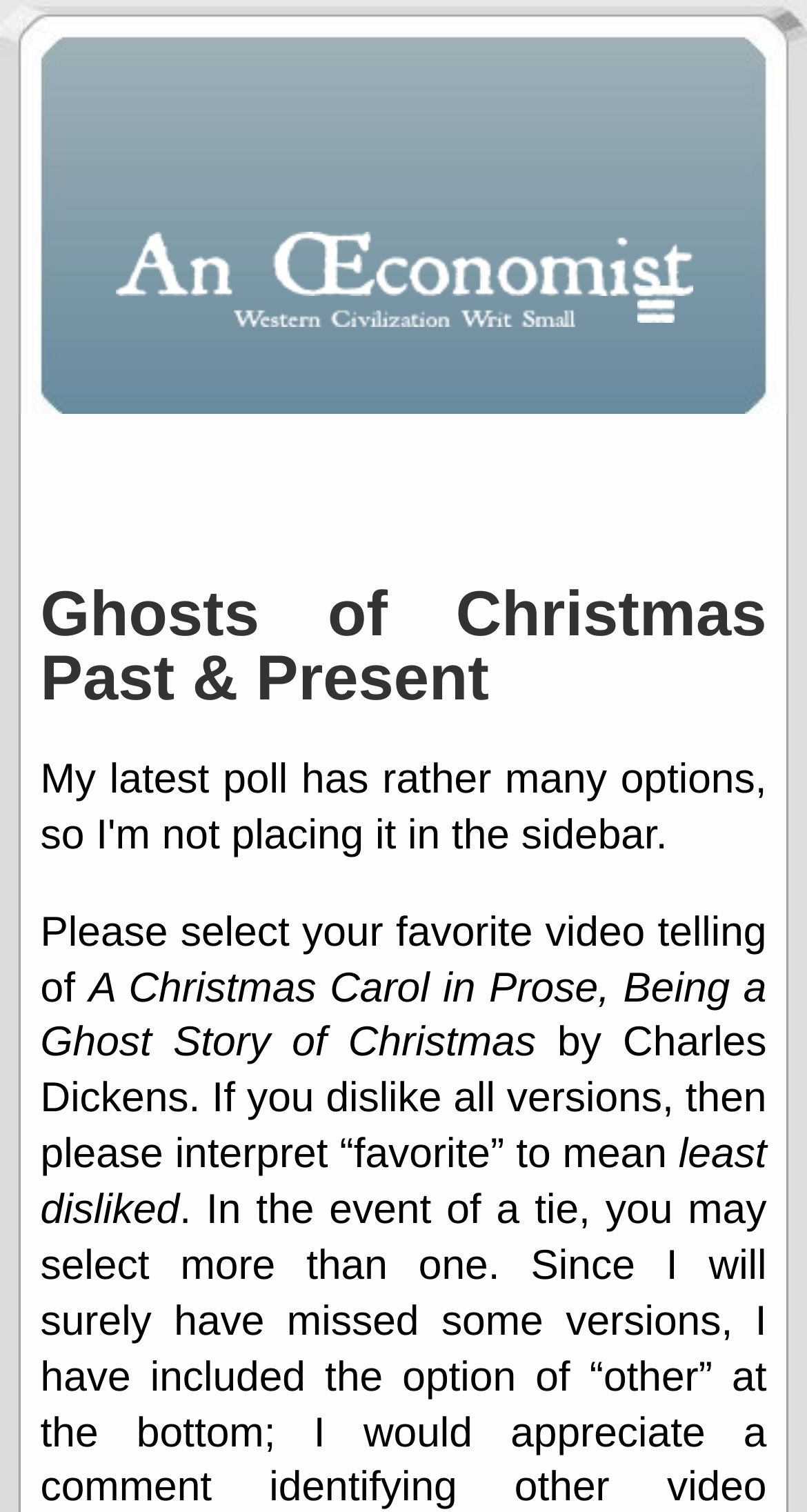Provide a one-word or one-phrase answer to the question:
What is the title of the image below the heading 'An Œconomist'?

An Œconomist